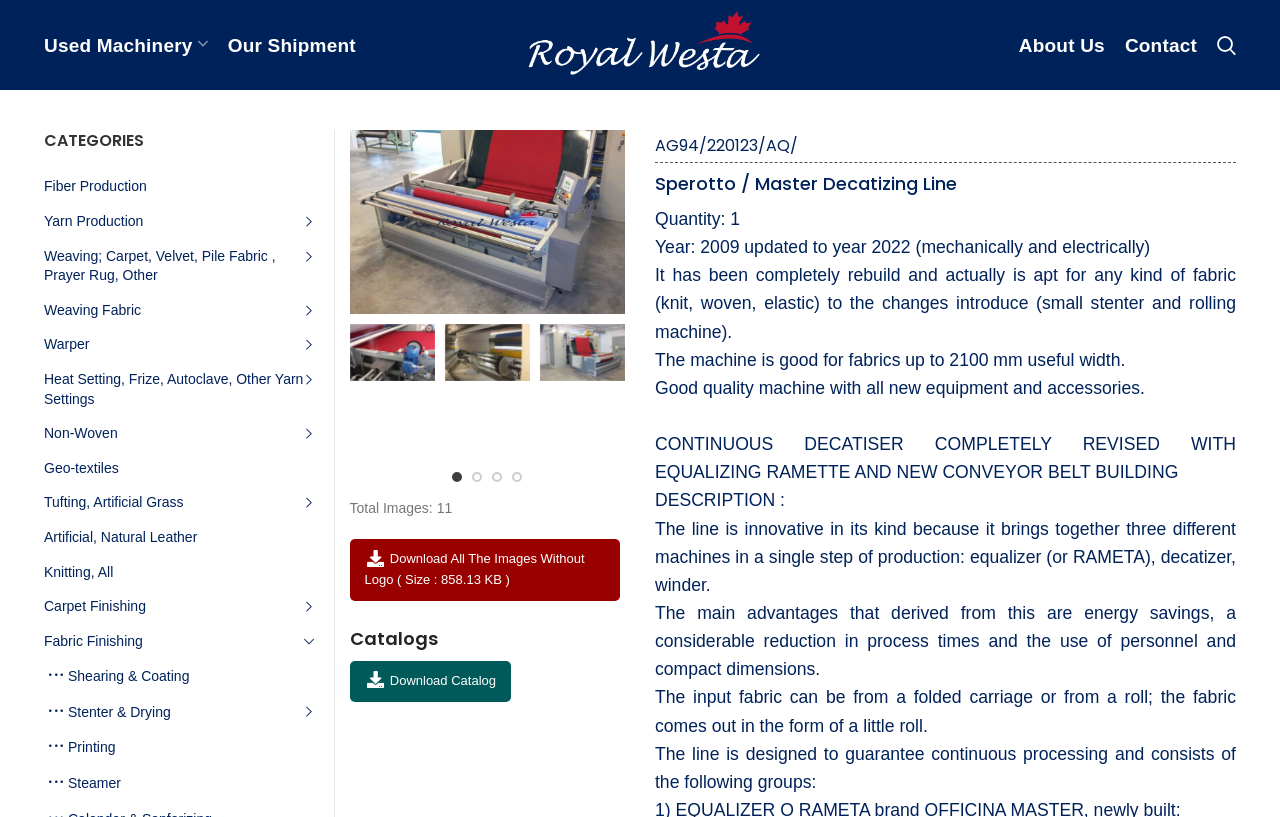Deliver a detailed narrative of the webpage's visual and textual elements.

This webpage is about a textile machinery product, specifically a Sperotto Master Decatizing Line. At the top, there are several links to navigate to different sections of the website, including "Used Machinery", "Our Shipment", "Royal Westa", "About Us", and "Contact". 

Below the navigation links, there is a search bar and a logo of Royal Westa. 

The main content of the webpage is divided into two sections. On the left, there are 11 images of the Sperotto Master Decatizing Line, each with a link to view the image. Above the images, there is a text stating "Total Images: 11" and a link to download all the images without a logo.

On the right, there is a detailed description of the product, including its quantity, year, and features. The machine is described as being completely rebuilt and suitable for various types of fabric. There are also several paragraphs explaining the machine's capabilities, advantages, and components.

Below the product description, there are several headings and links to different categories, including "Fiber Production", "Yarn Production", "Weaving", and others. These links are likely to navigate to other related products or sections of the website.

Overall, the webpage is focused on providing detailed information about the Sperotto Master Decatizing Line and allowing users to view and download images of the product.